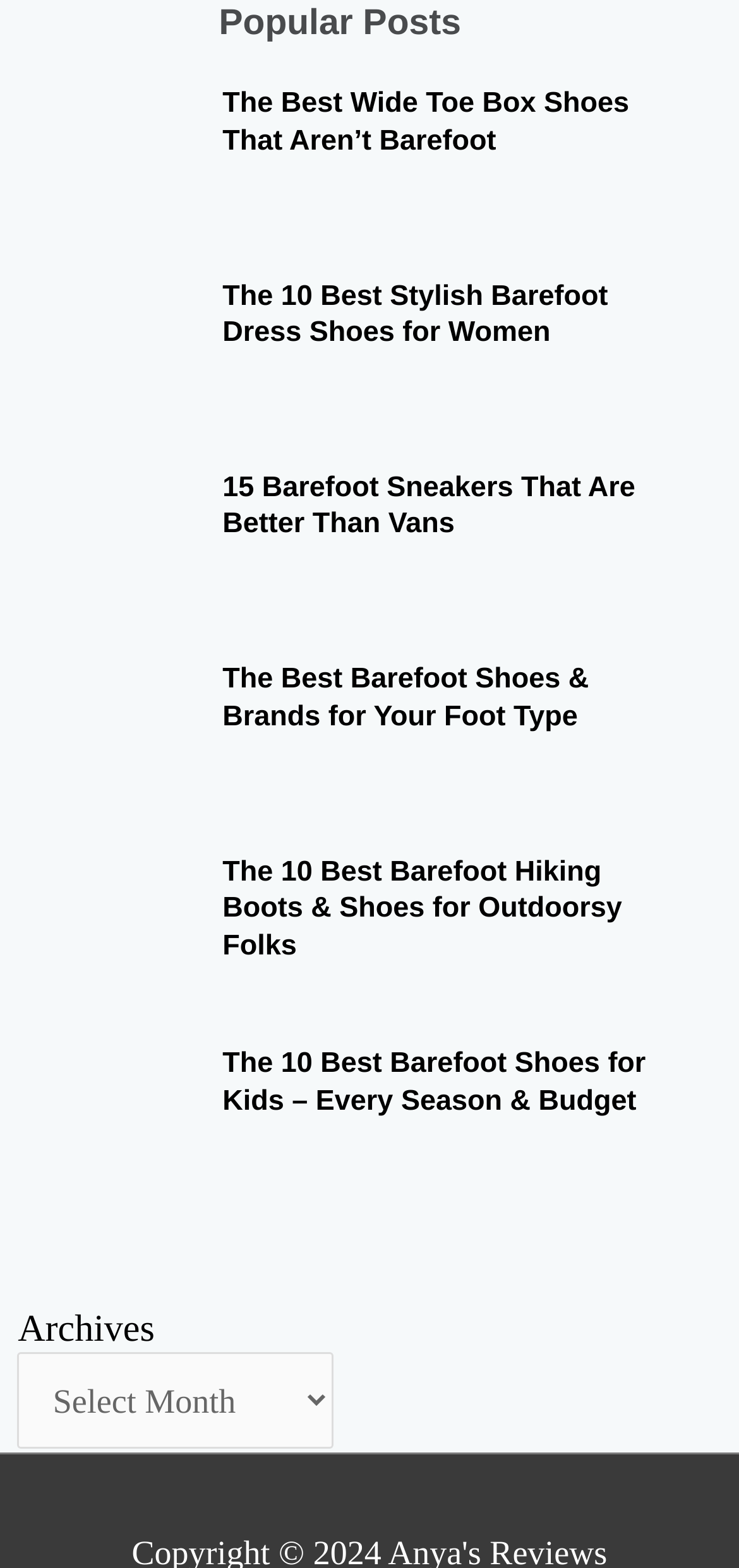How many links are on the webpage?
Respond with a short answer, either a single word or a phrase, based on the image.

6